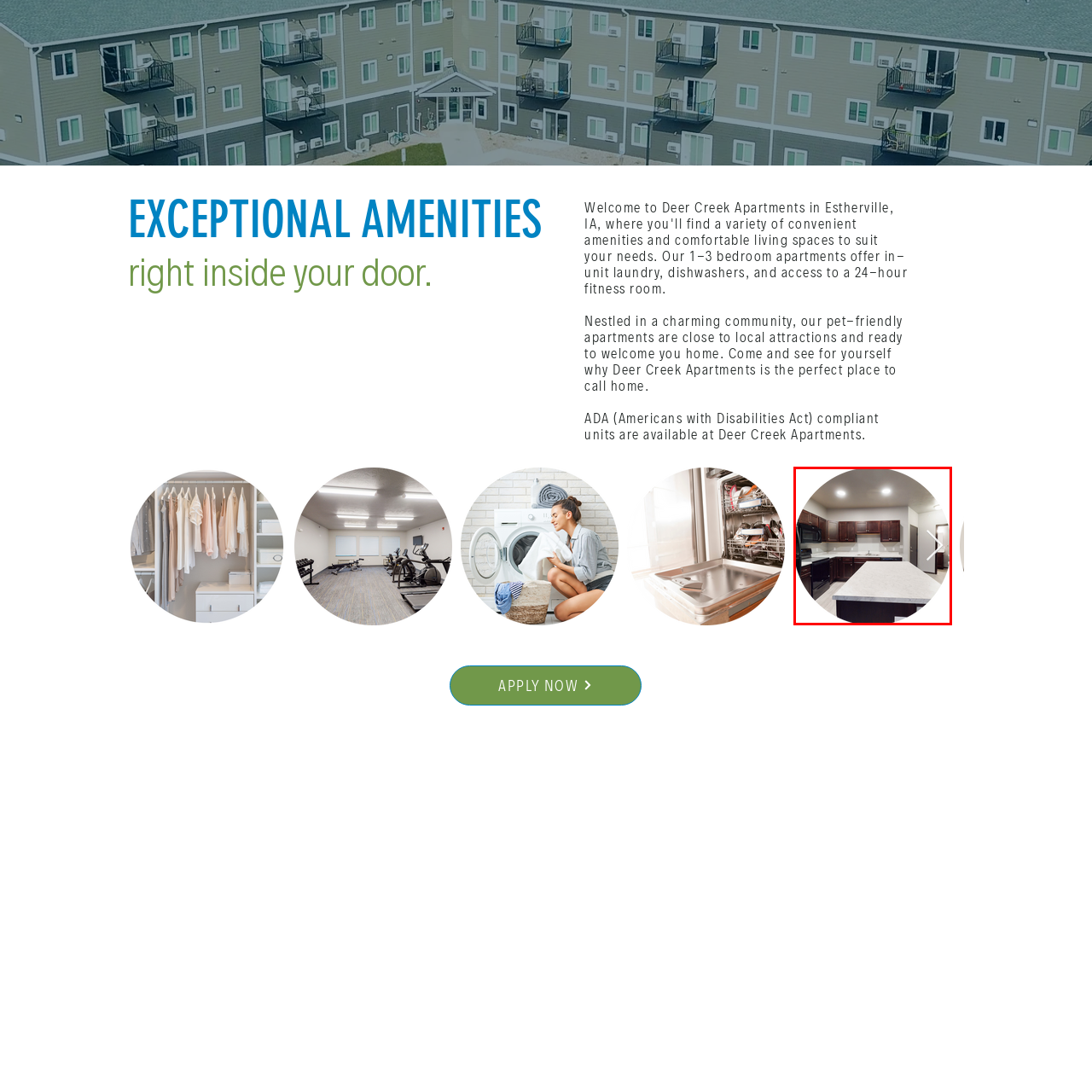Concentrate on the image area surrounded by the red border and answer the following question comprehensively: What is the purpose of the central island?

According to the caption, the central island provides additional workspace and casual dining options, which suggests that it serves a dual purpose in the kitchen.